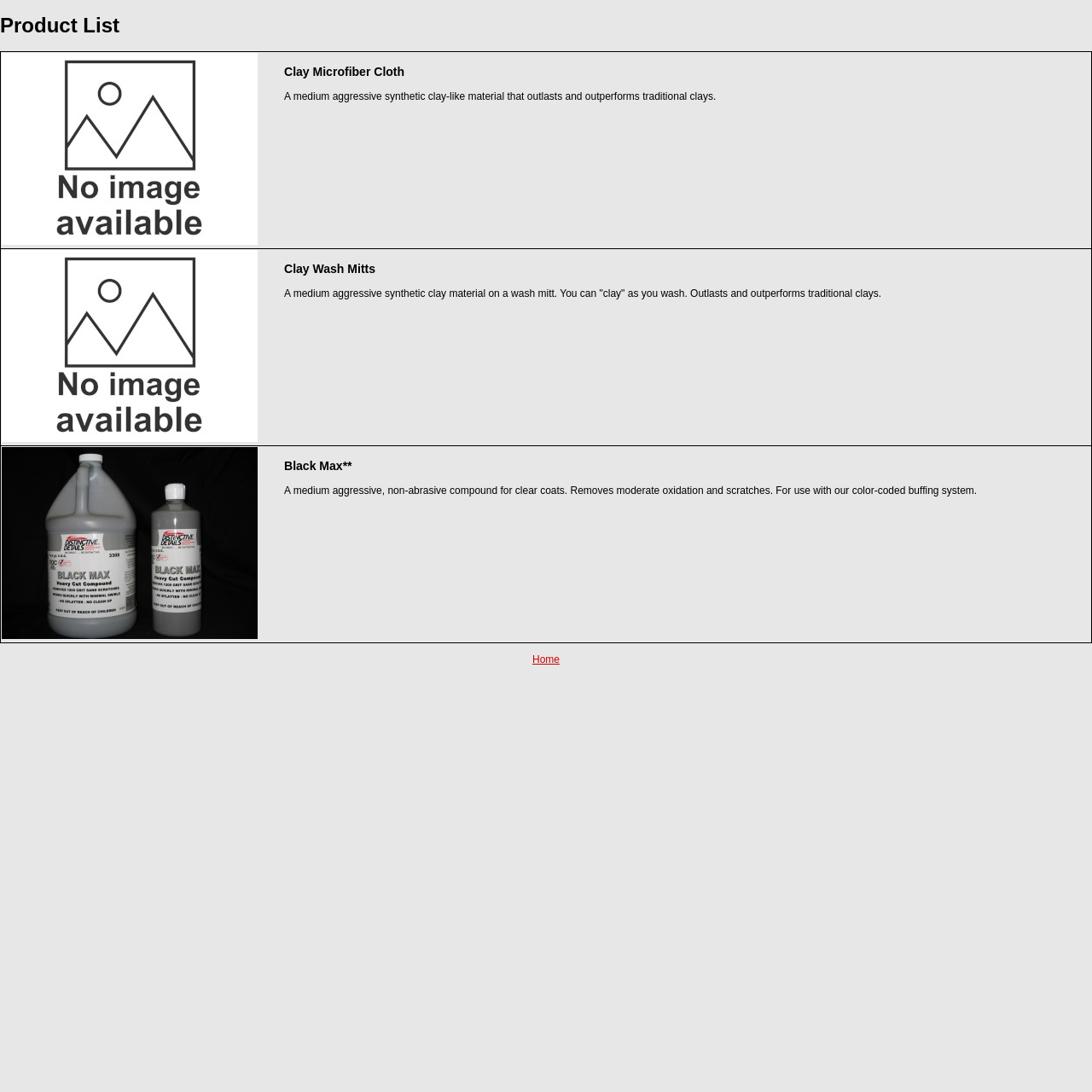Respond to the question with just a single word or phrase: 
How many products are listed on the webpage?

3